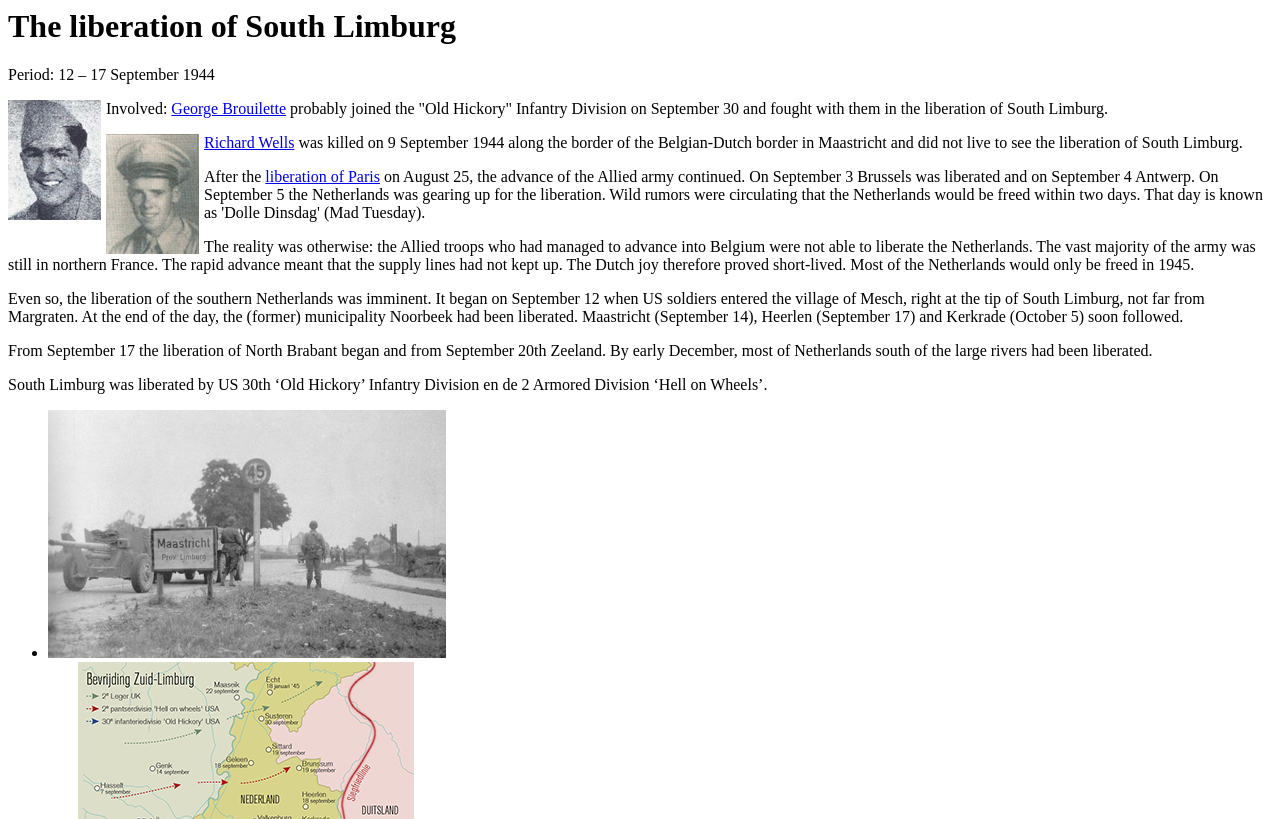Locate the UI element described by liberation of Paris and provide its bounding box coordinates. Use the format (top-left x, top-left y, bottom-right x, bottom-right y) with all values as floating point numbers between 0 and 1.

[0.207, 0.206, 0.297, 0.226]